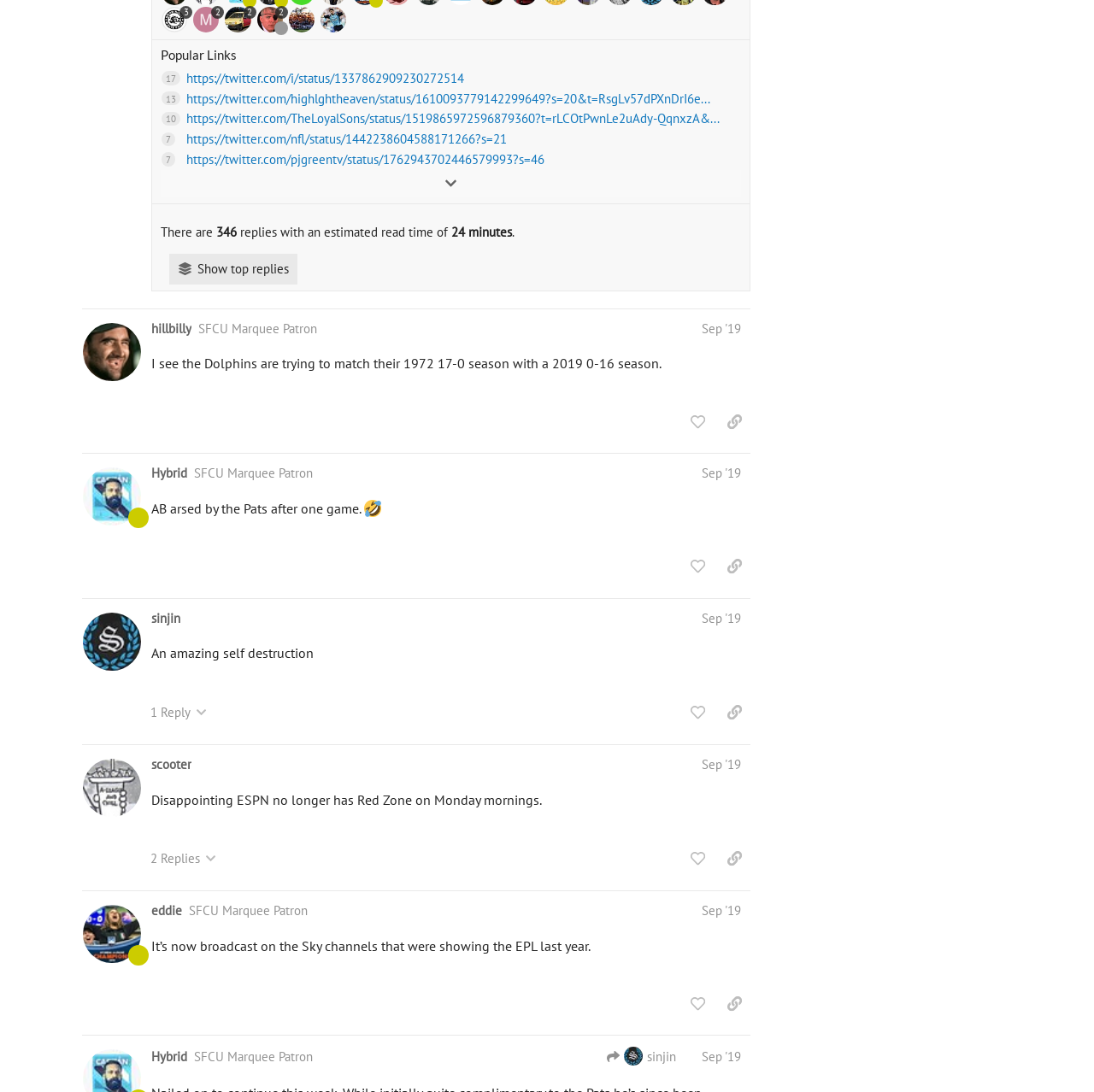Using the element description provided, determine the bounding box coordinates in the format (top-left x, top-left y, bottom-right x, bottom-right y). Ensure that all values are floating point numbers between 0 and 1. Element description: title="like this post"

[0.623, 0.373, 0.652, 0.399]